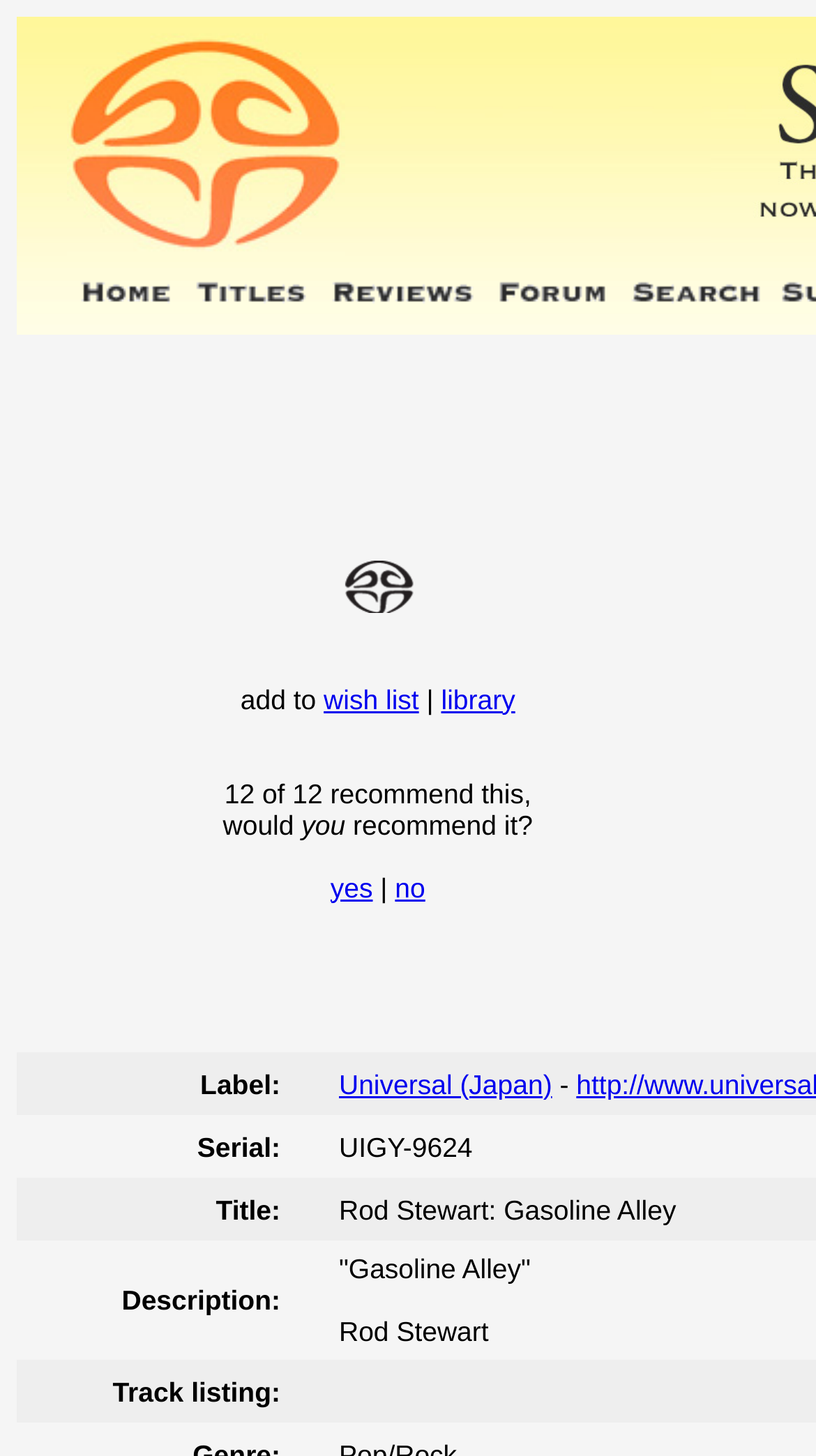Based on the element description "yes", predict the bounding box coordinates of the UI element.

[0.405, 0.598, 0.457, 0.62]